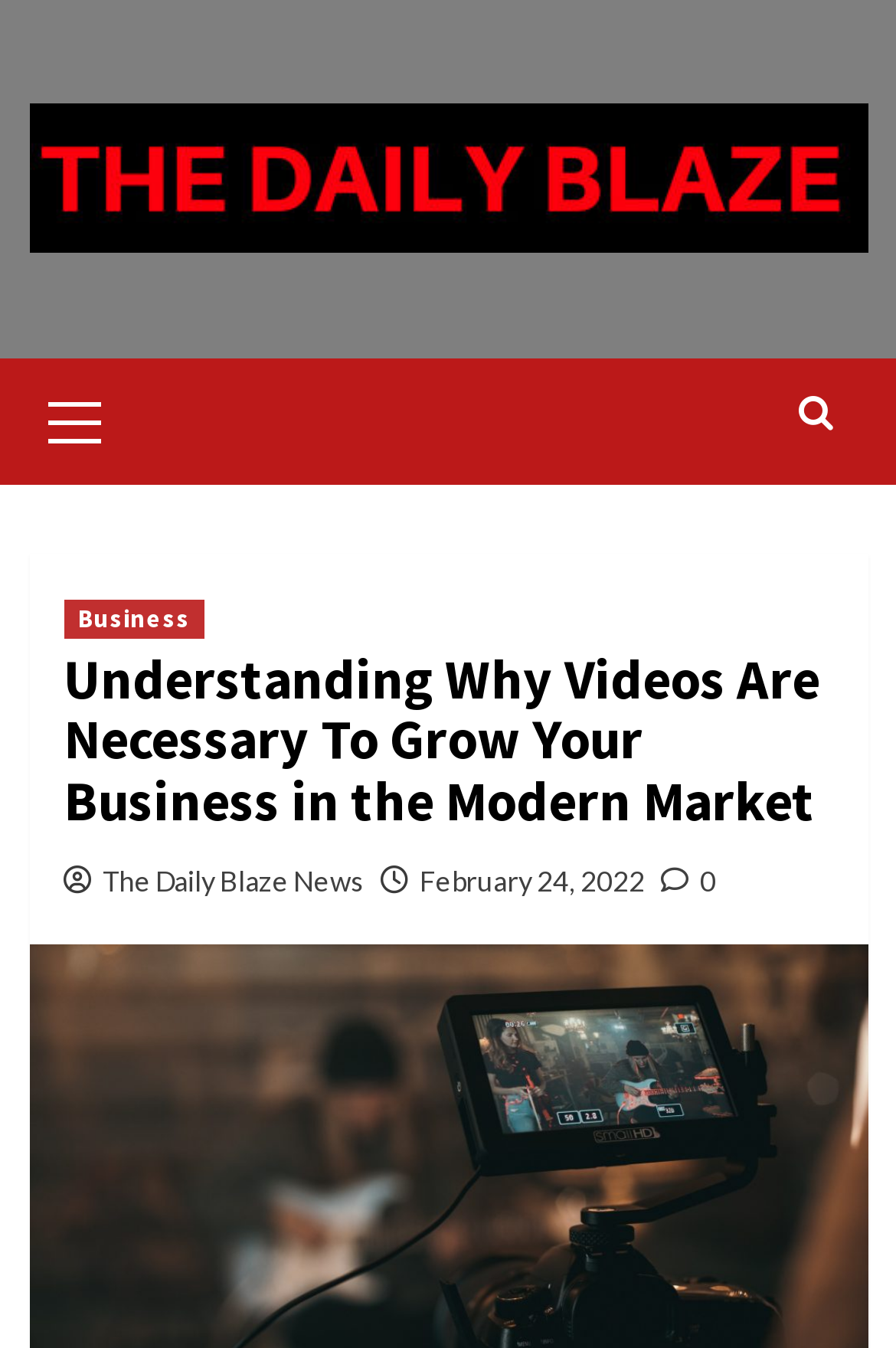Ascertain the bounding box coordinates for the UI element detailed here: "The Daily Blaze News". The coordinates should be provided as [left, top, right, bottom] with each value being a float between 0 and 1.

[0.114, 0.641, 0.406, 0.666]